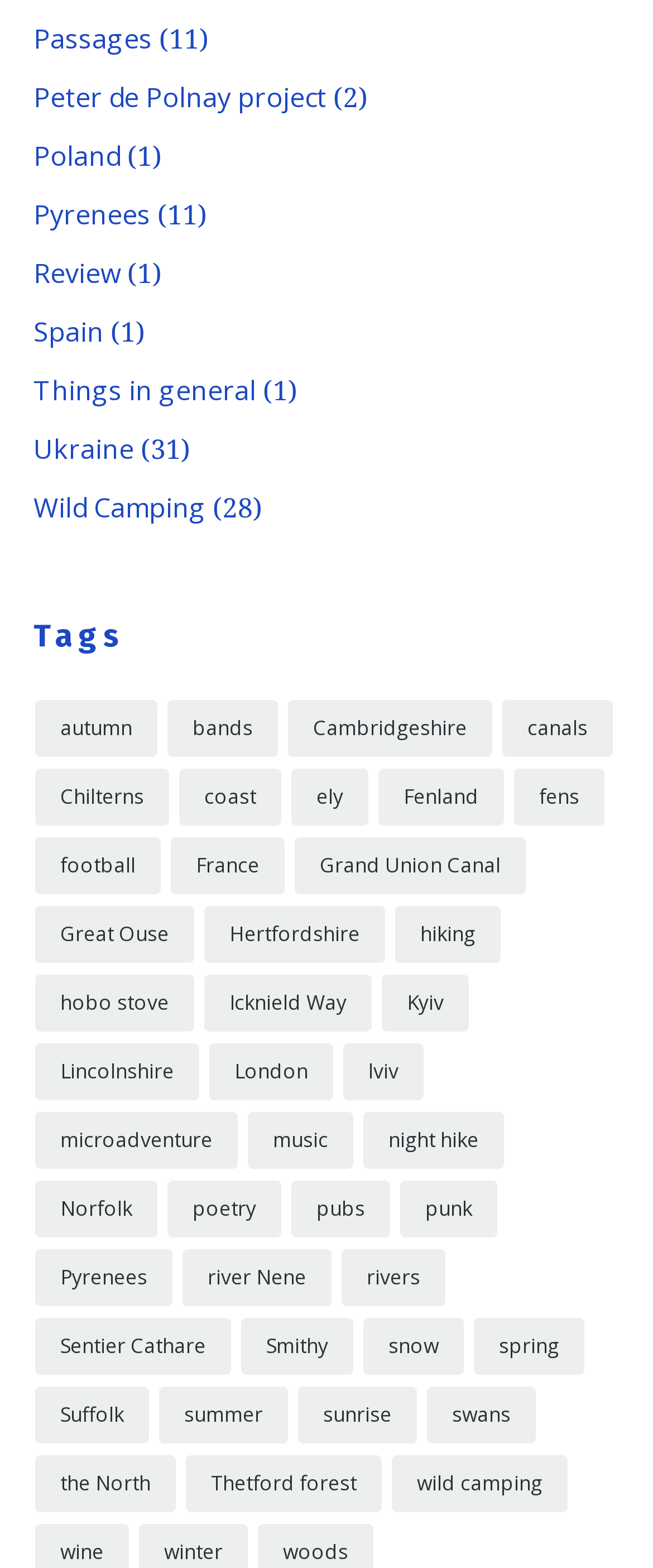How many items are related to 'hiking'?
Give a detailed explanation using the information visible in the image.

The link element 'hiking' has a description '(66 items)' next to it, indicating that there are 66 items related to hiking.